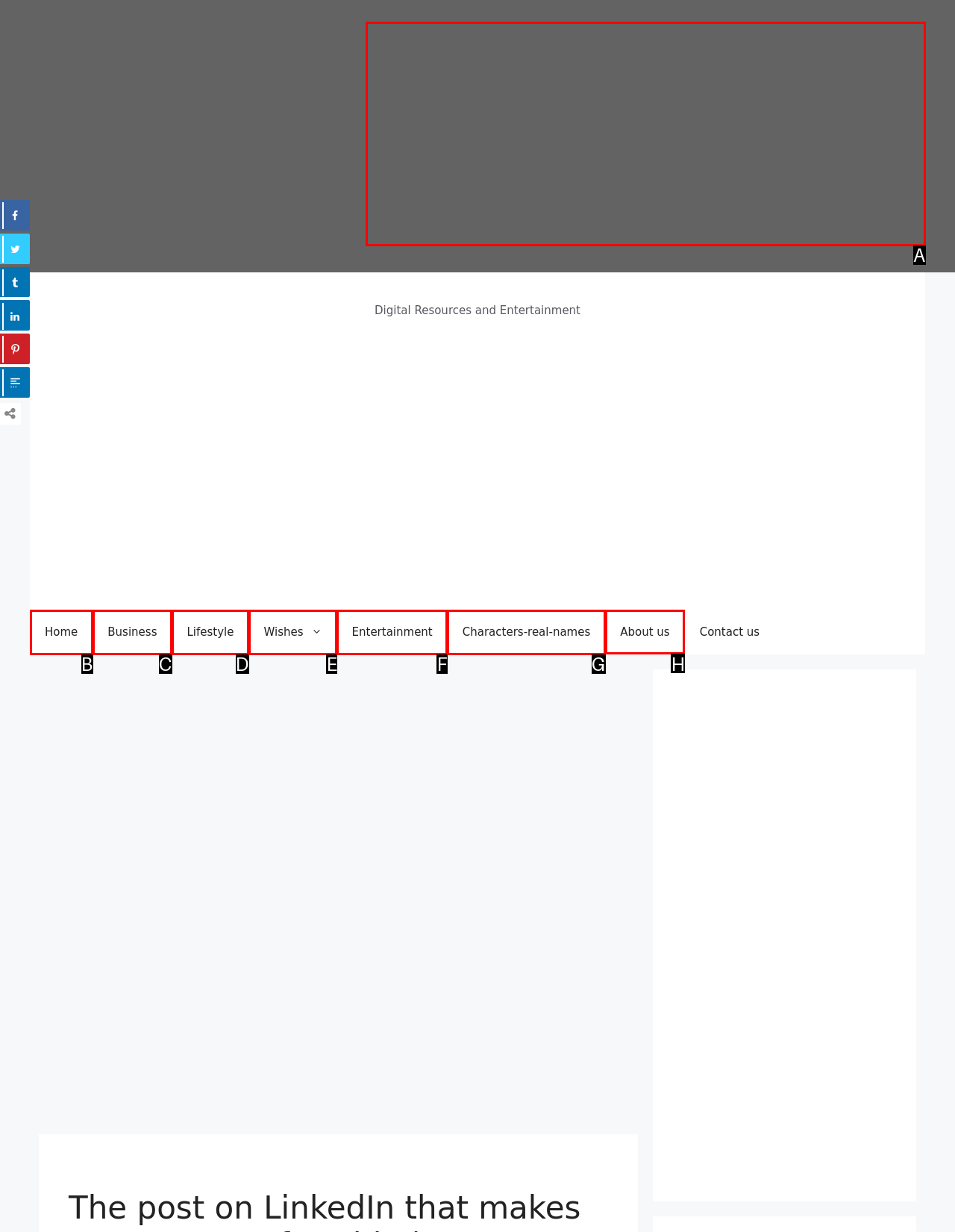Select the appropriate HTML element to click on to finish the task: Check the About us page.
Answer with the letter corresponding to the selected option.

H